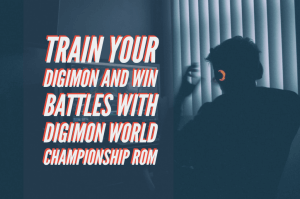Create a detailed narrative for the image.

The image features a silhouette of a person situated by a window, creating a contrast against the bright light streaming through the blinds. The text overlay emphasizes an exciting call to action: "TRAIN YOUR DIGIMON AND WIN BATTLES WITH DIGIMON WORLD CHAMPIONSHIP ROM." This engaging slogan invites players to immerse themselves in the thrilling world of Digimon, highlighting the importance of training and strategy to achieve victory in battles. The visual elements convey a sense of adventure and competition, resonating with Digimon fans eager to enhance their gaming experience through this captivating ROM.